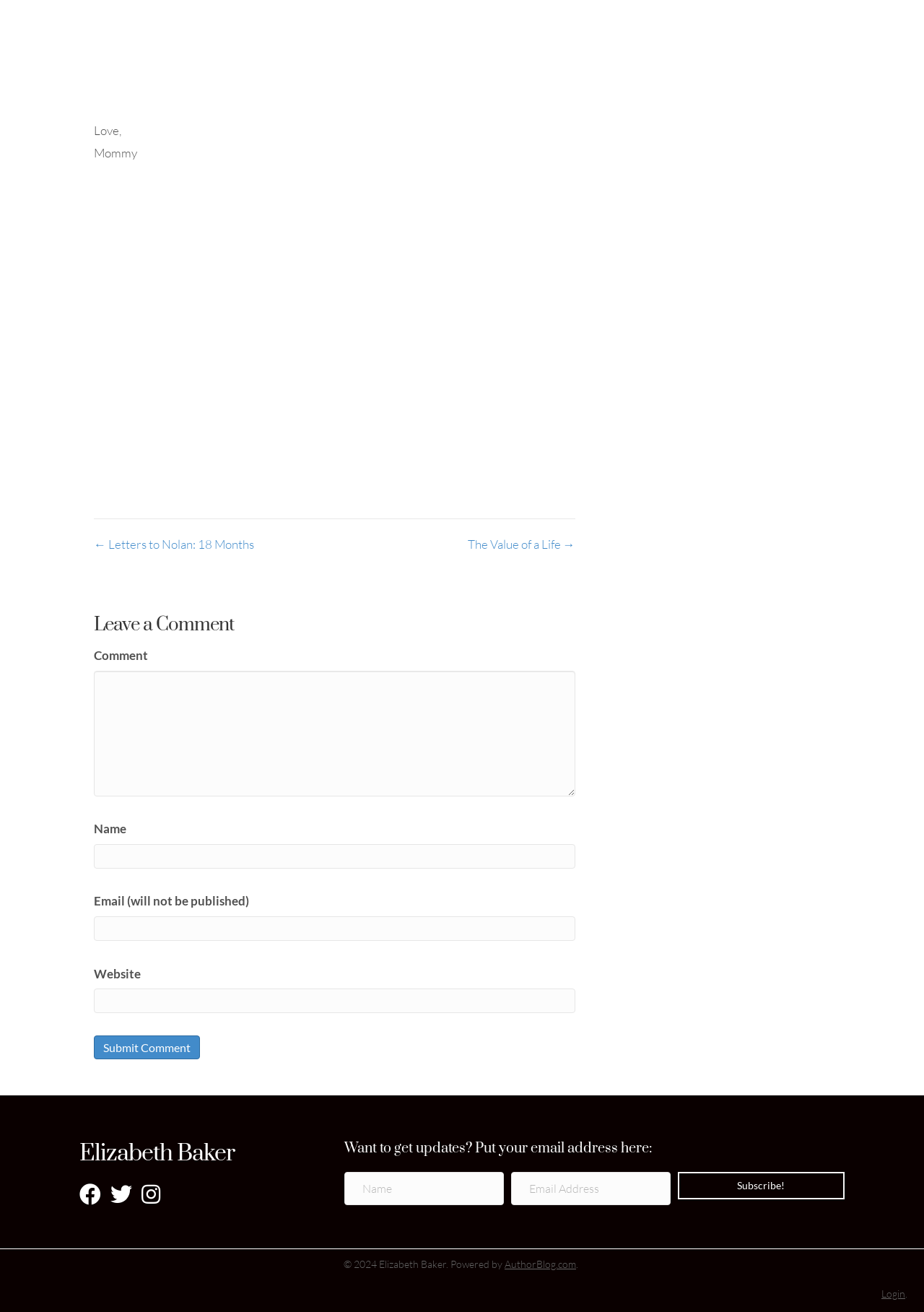What is the name of the author?
Use the screenshot to answer the question with a single word or phrase.

Elizabeth Baker